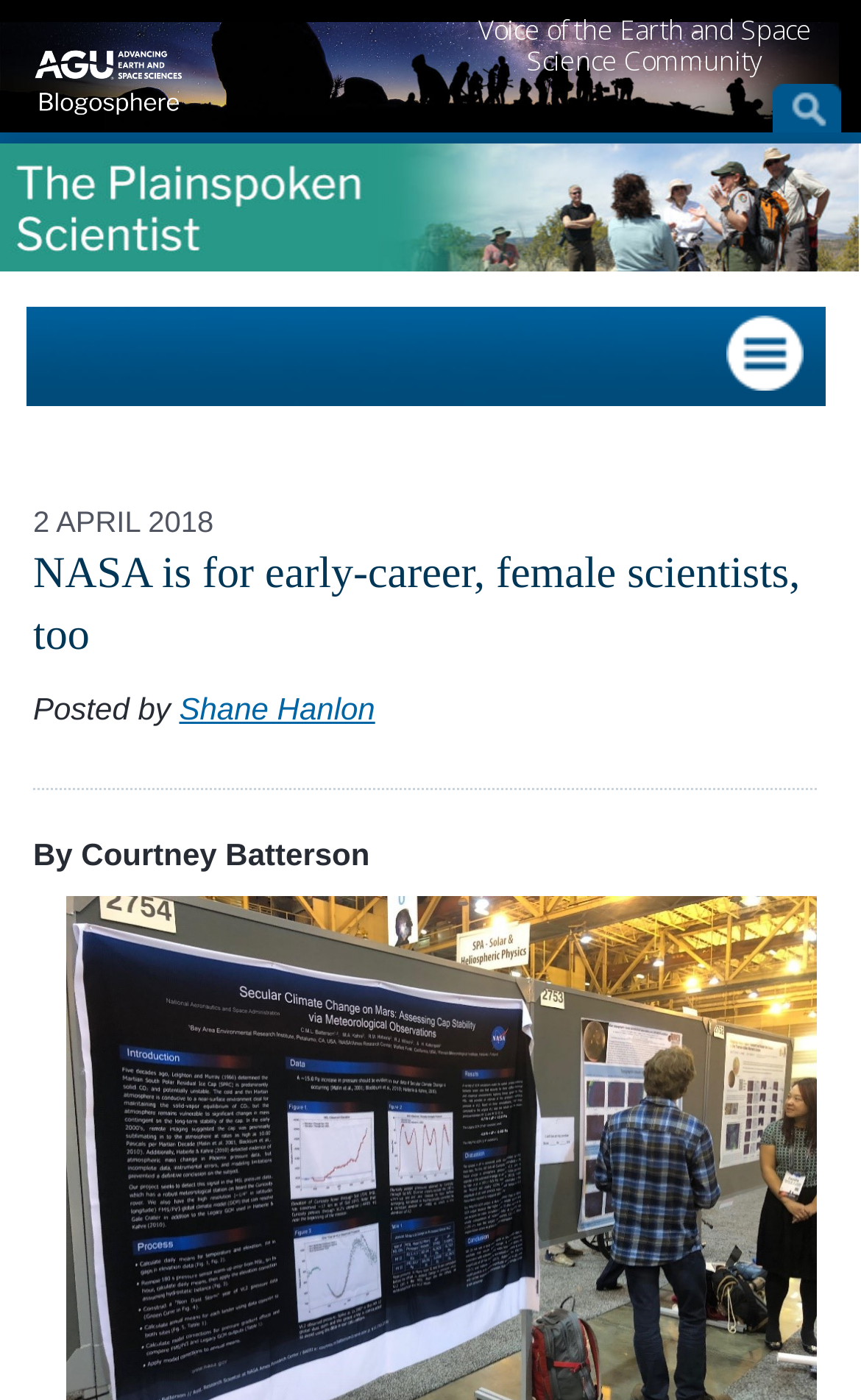Generate a thorough description of the webpage.

The webpage appears to be a blog post from the AGU Blogosphere, with the title "NASA is for early-career, female scientists, too - The Plainspoken Scientist". At the top left corner, there is a link to the AGU Blogosphere, accompanied by an image with the same name. 

Below the title, there is a heading that reads "Voice of the Earth and Space Science Community", which spans almost the entire width of the page. 

On the left side of the page, there is a section that displays the date "2 APRIL 2018" in a smaller font size. Below the date, there is a heading that reads "NASA is for early-career, female scientists, too", which is a clickable link. 

Further down, there is a line of text that reads "Posted by", followed by a link to the author's name, "Shane Hanlon". 

Finally, at the bottom of this section, there is a byline that reads "By Courtney Batterson".